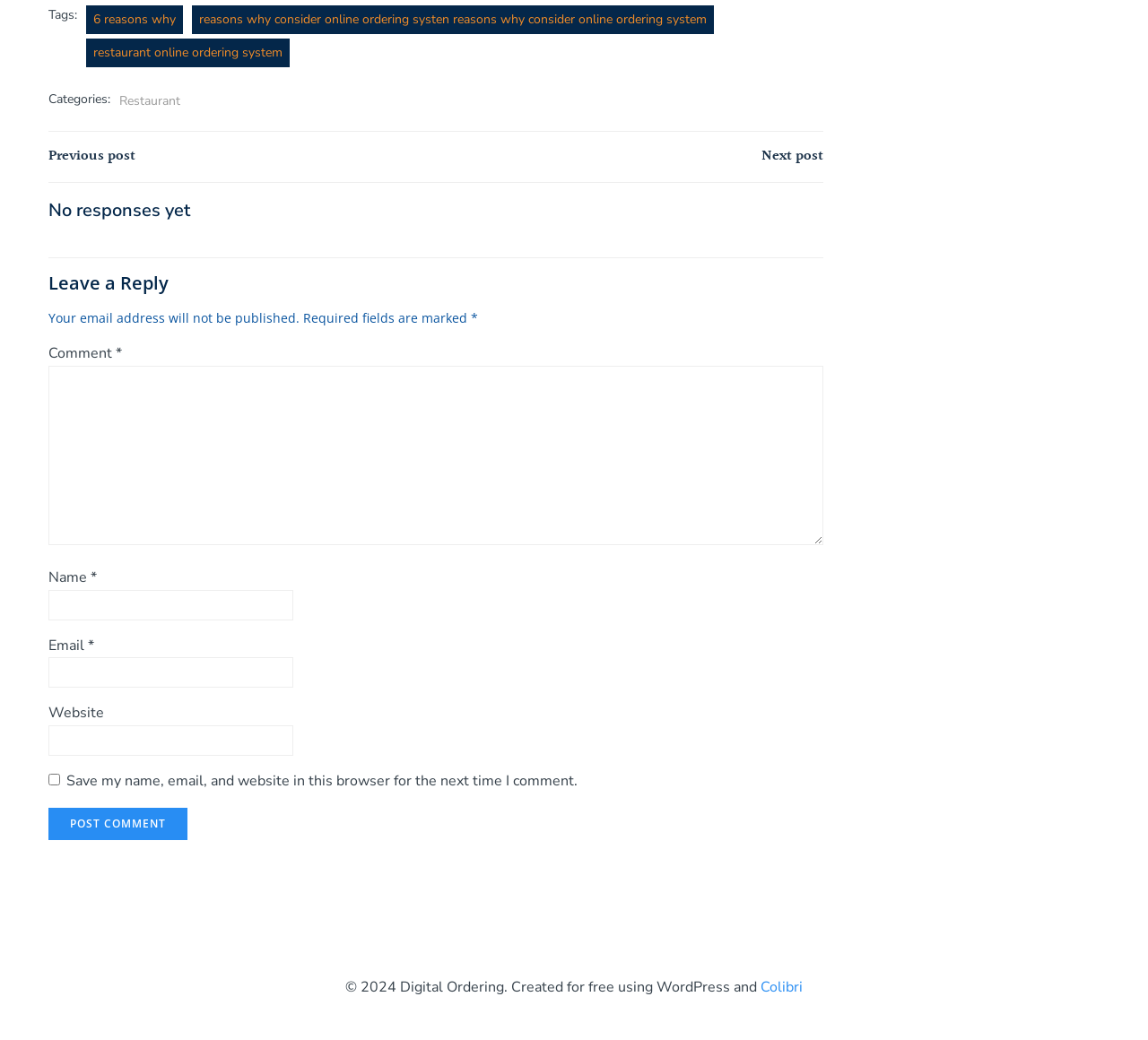Respond to the following question with a brief word or phrase:
What is the purpose of the textbox with a label 'Comment'?

To leave a comment